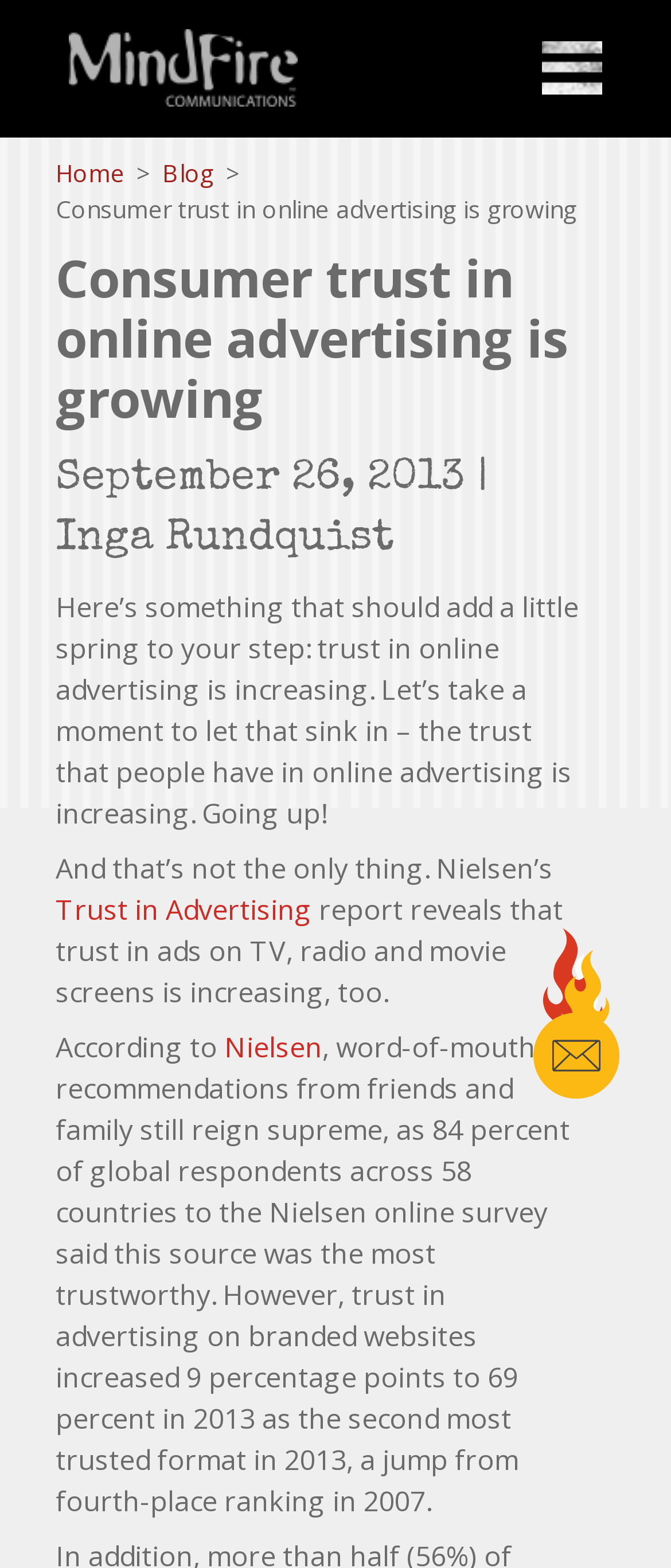Please provide a comprehensive answer to the question based on the screenshot: What is the second most trusted format in 2013?

I found this information by reading the static text element that says 'trust in advertising on branded websites increased 9 percentage points to 69 percent in 2013 as the second most trusted format in 2013, a jump from fourth-place ranking in 2007.' This text is located near the middle of the webpage.